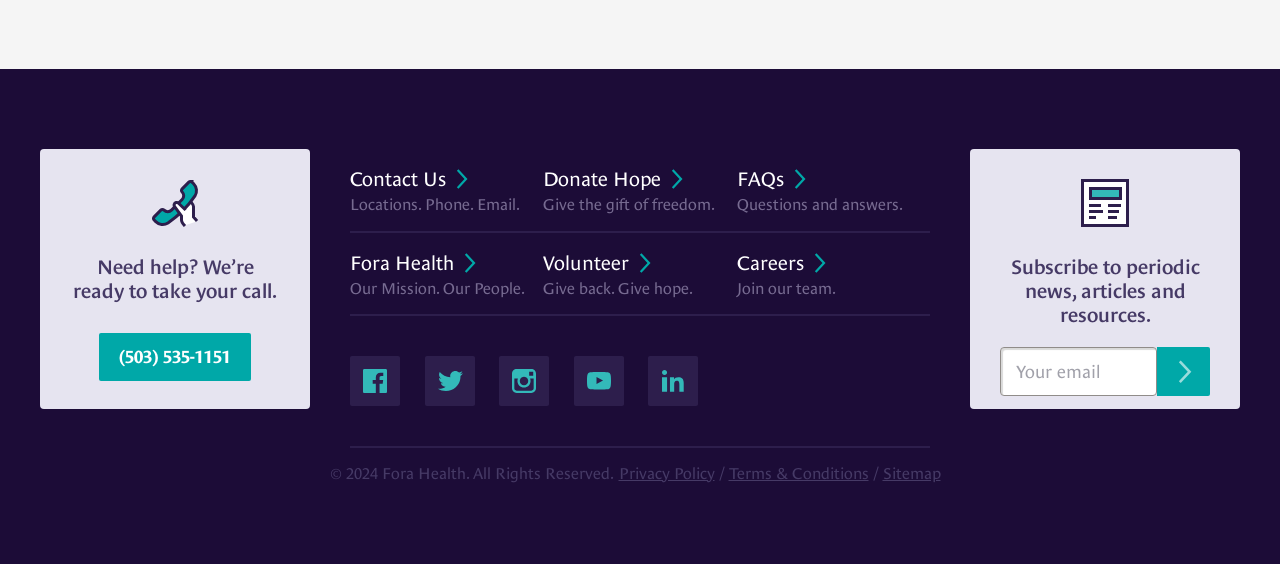What is the phone number to contact?
Carefully examine the image and provide a detailed answer to the question.

I found the phone number by looking at the link element with the text '(503) 535-1151' which is located at the top of the webpage, below the heading 'Need help? We’re ready to take your call.'